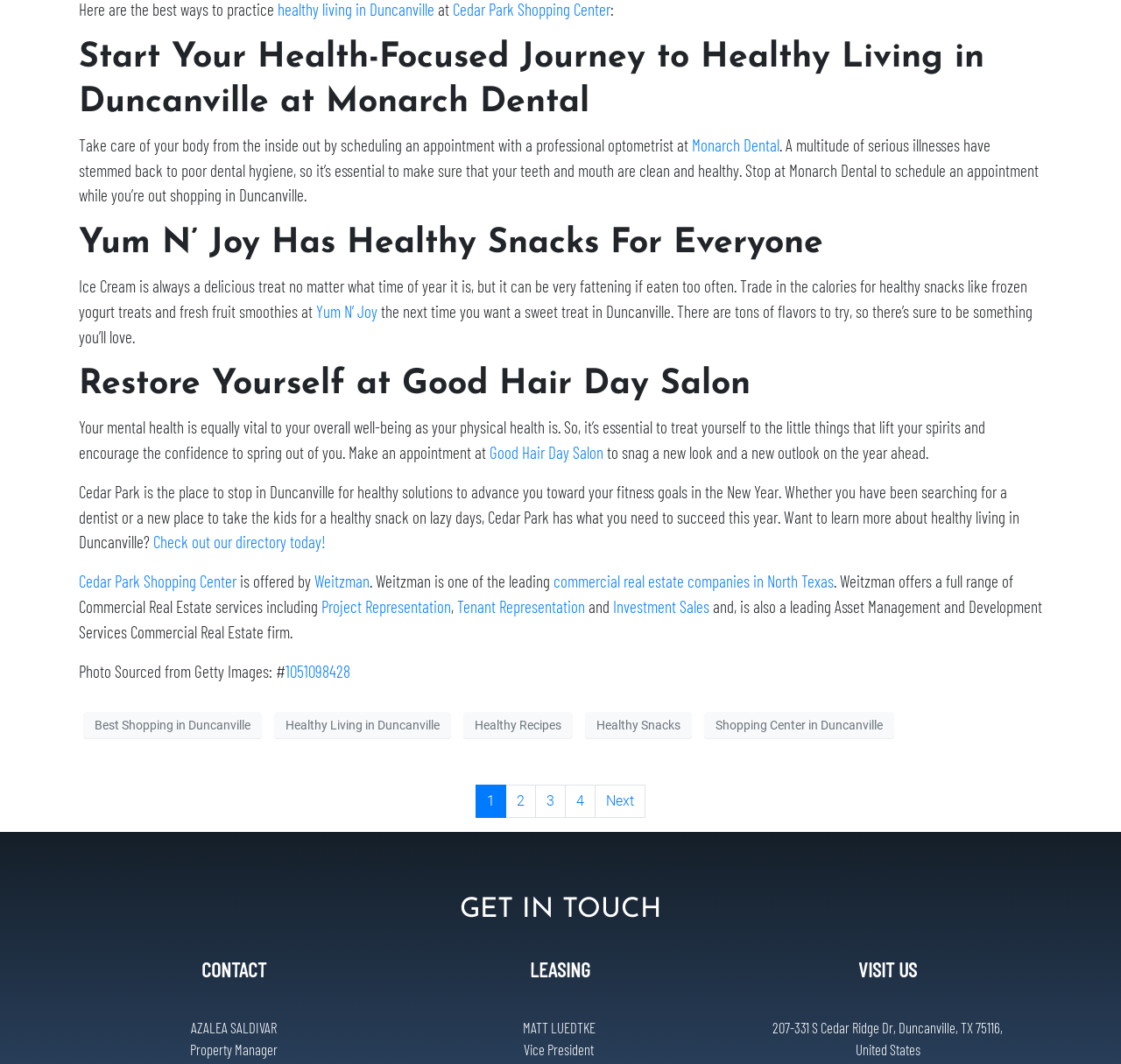What is the name of the salon mentioned for restoring oneself? Based on the image, give a response in one word or a short phrase.

Good Hair Day Salon